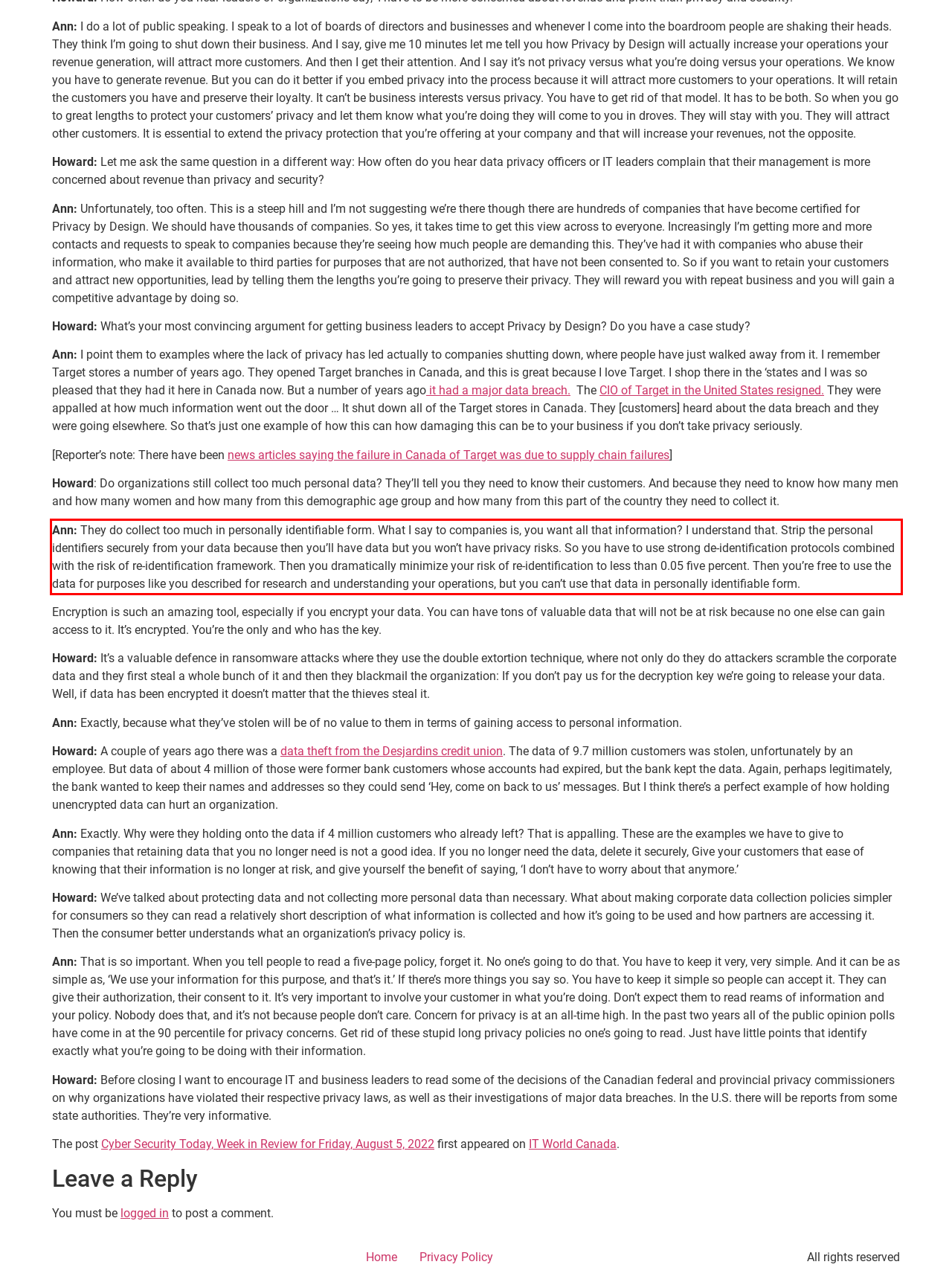Using the webpage screenshot, recognize and capture the text within the red bounding box.

Ann: They do collect too much in personally identifiable form. What I say to companies is, you want all that information? I understand that. Strip the personal identifiers securely from your data because then you’ll have data but you won’t have privacy risks. So you have to use strong de-identification protocols combined with the risk of re-identification framework. Then you dramatically minimize your risk of re-identification to less than 0.05 five percent. Then you’re free to use the data for purposes like you described for research and understanding your operations, but you can’t use that data in personally identifiable form.